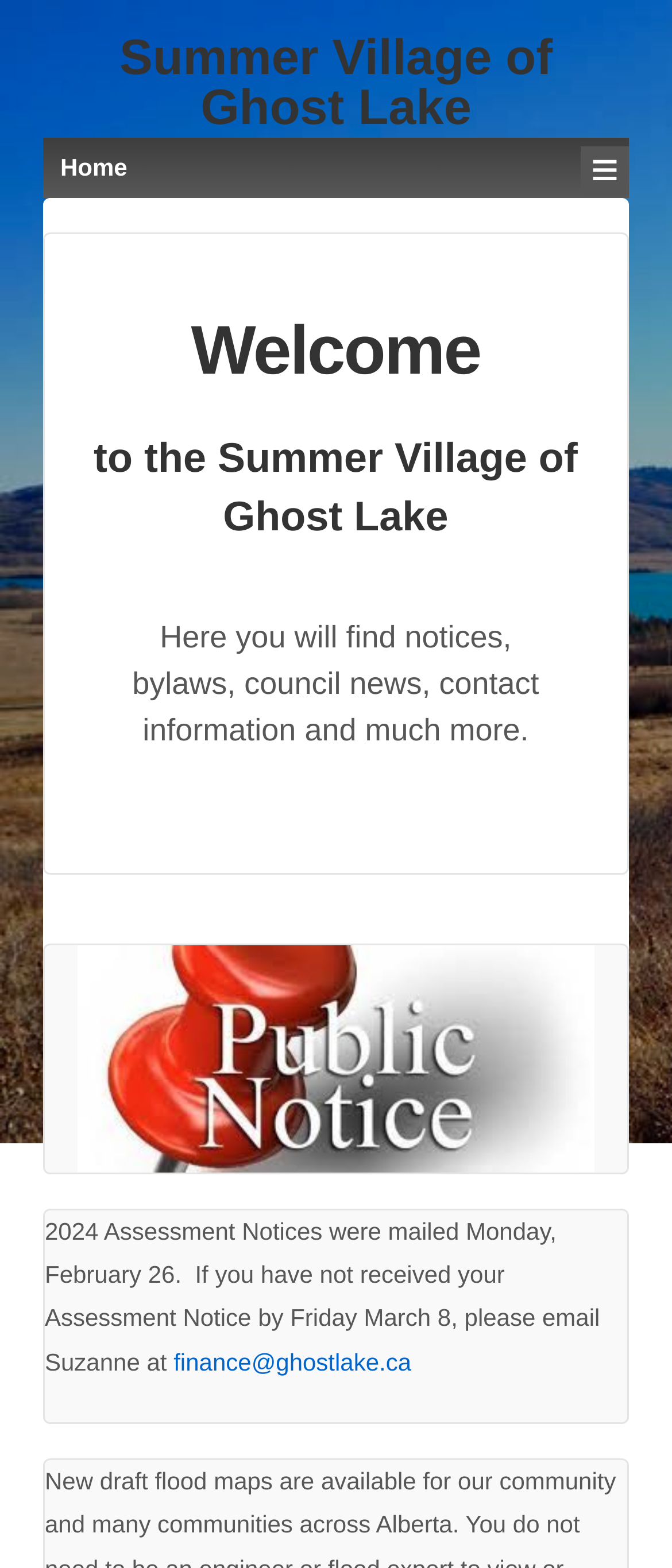Please determine the bounding box coordinates for the UI element described here. Use the format (top-left x, top-left y, bottom-right x, bottom-right y) with values bounded between 0 and 1: Summer Village of Ghost Lake

[0.178, 0.02, 0.822, 0.087]